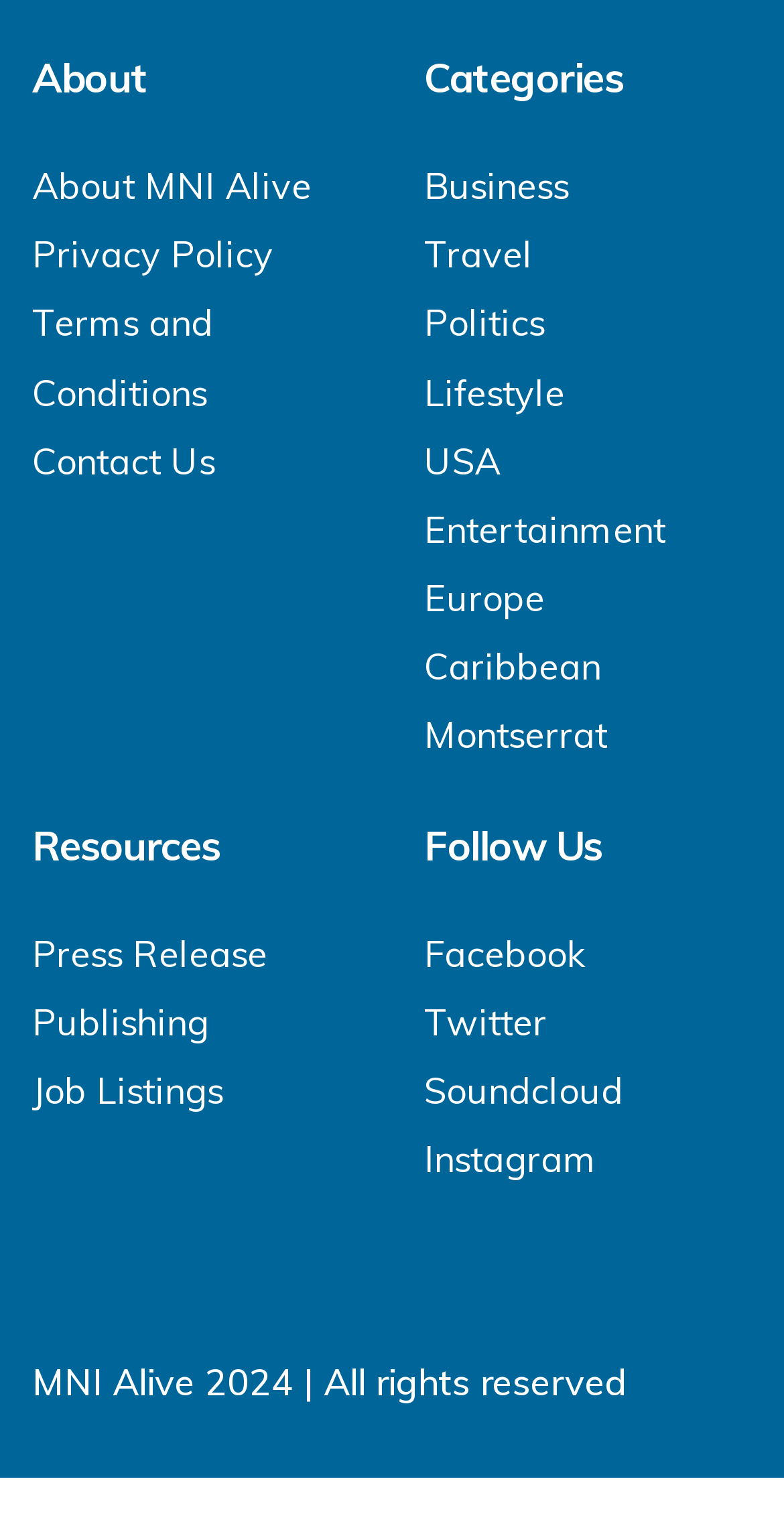What is the first category listed?
By examining the image, provide a one-word or phrase answer.

Business